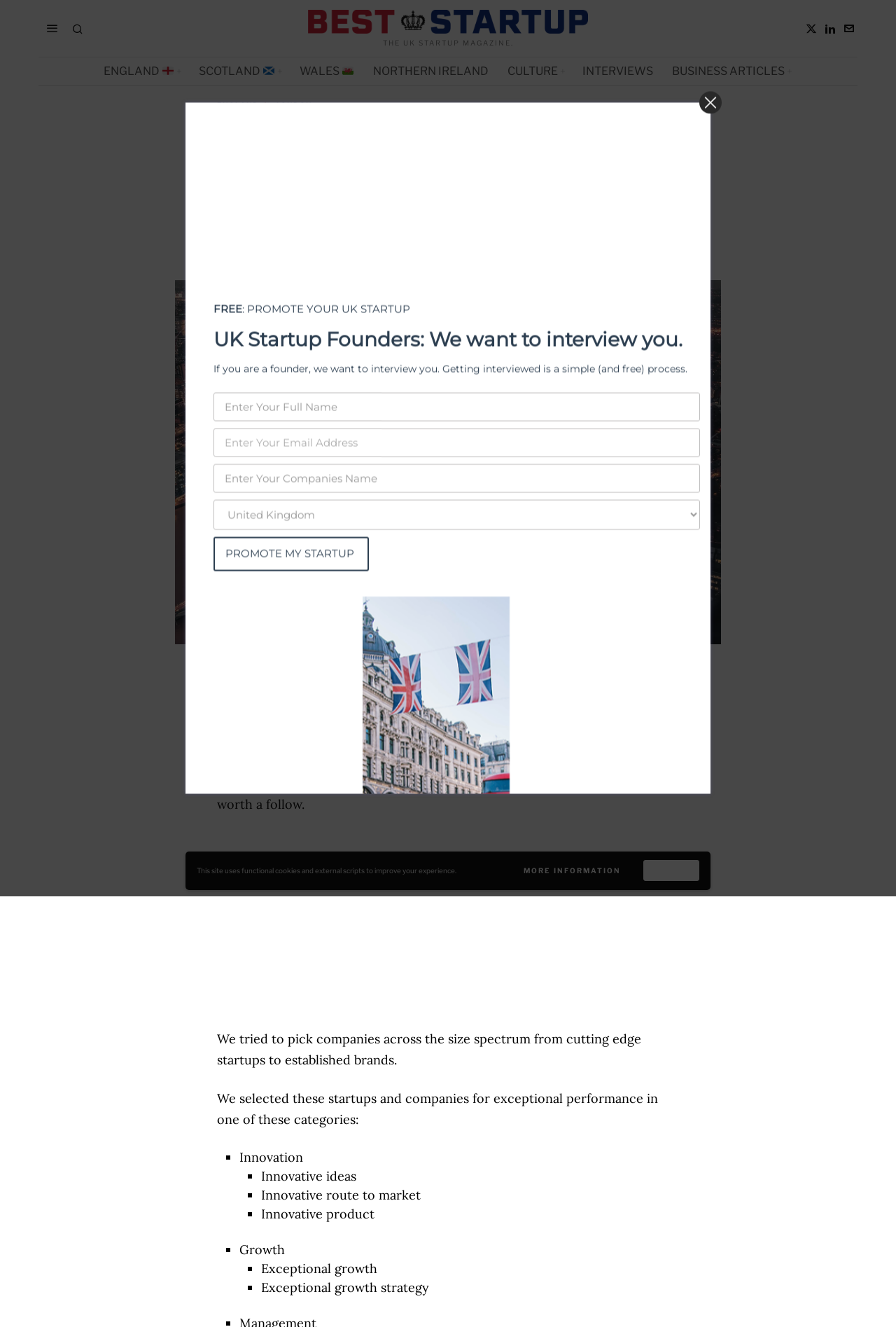Find the bounding box coordinates for the area you need to click to carry out the instruction: "Explore the 'Repertoire' of the AM Jazz Duo". The coordinates should be four float numbers between 0 and 1, indicated as [left, top, right, bottom].

None